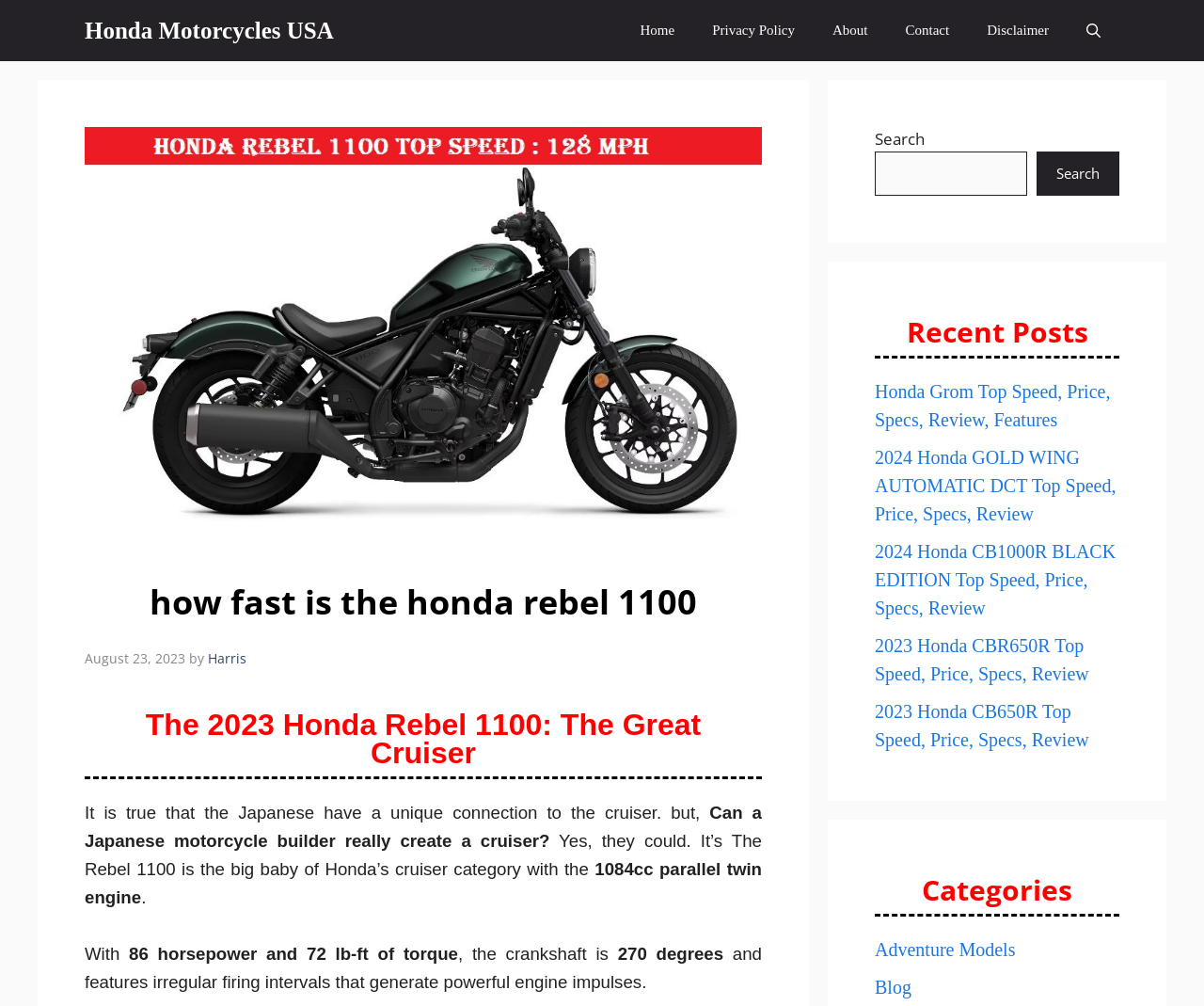What is the main heading of this webpage? Please extract and provide it.

how fast is the honda rebel 1100